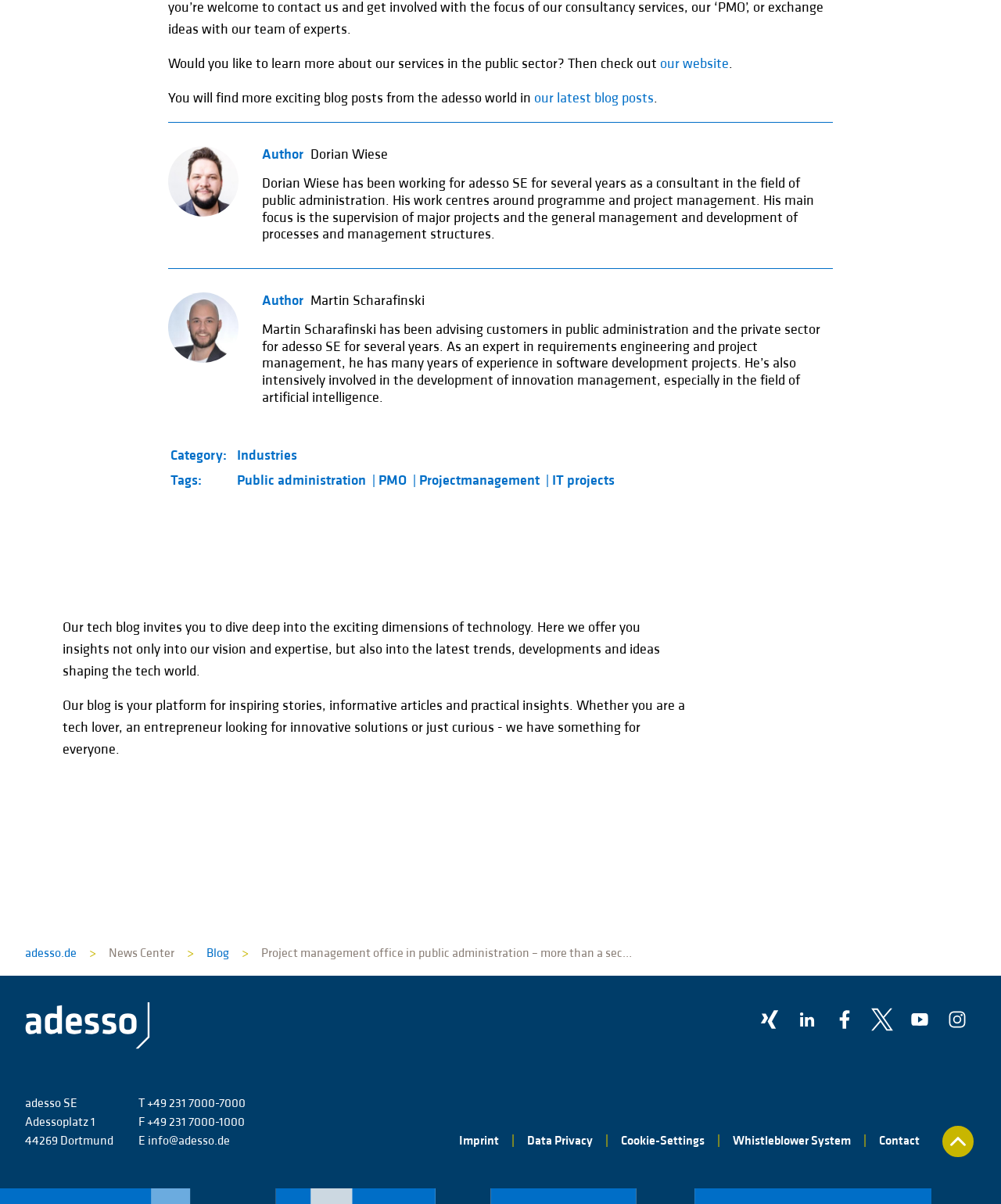Determine the bounding box coordinates for the HTML element mentioned in the following description: "parent_node: adesso SE". The coordinates should be a list of four floats ranging from 0 to 1, represented as [left, top, right, bottom].

[0.025, 0.831, 0.245, 0.909]